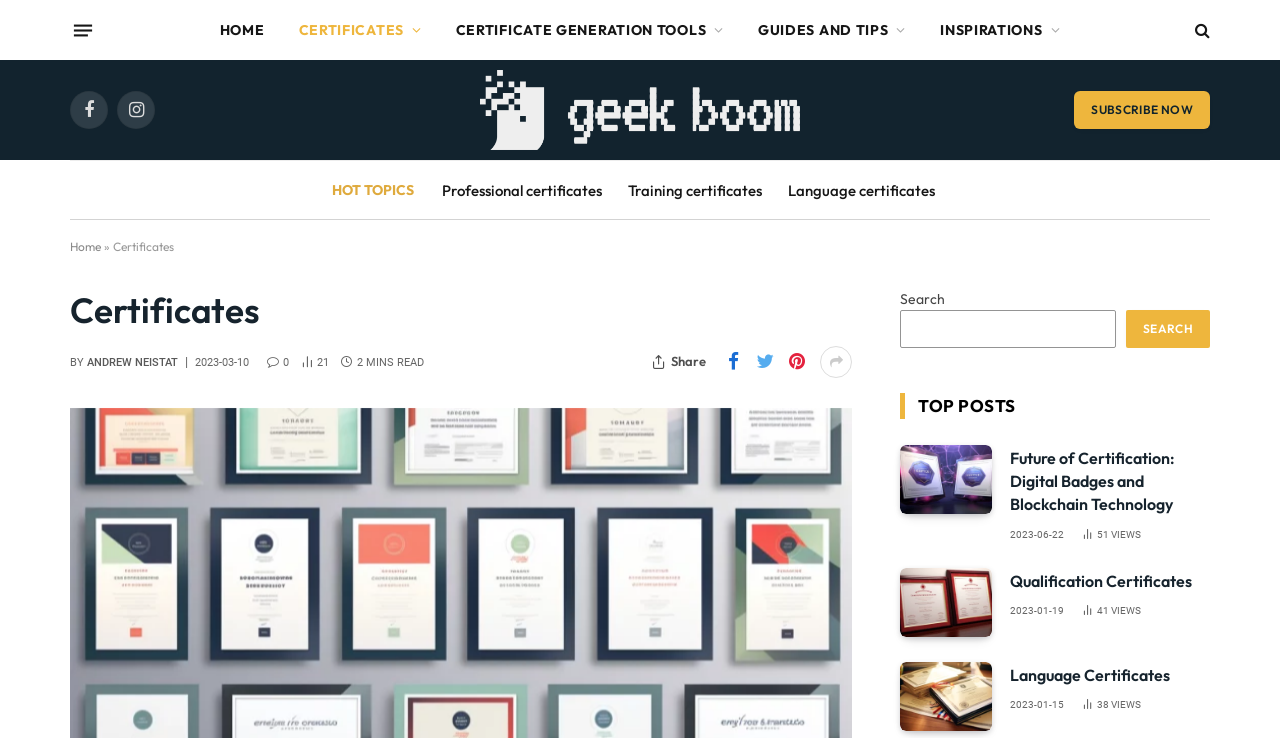Point out the bounding box coordinates of the section to click in order to follow this instruction: "Click on the 'Professional certificates' link".

[0.335, 0.218, 0.48, 0.297]